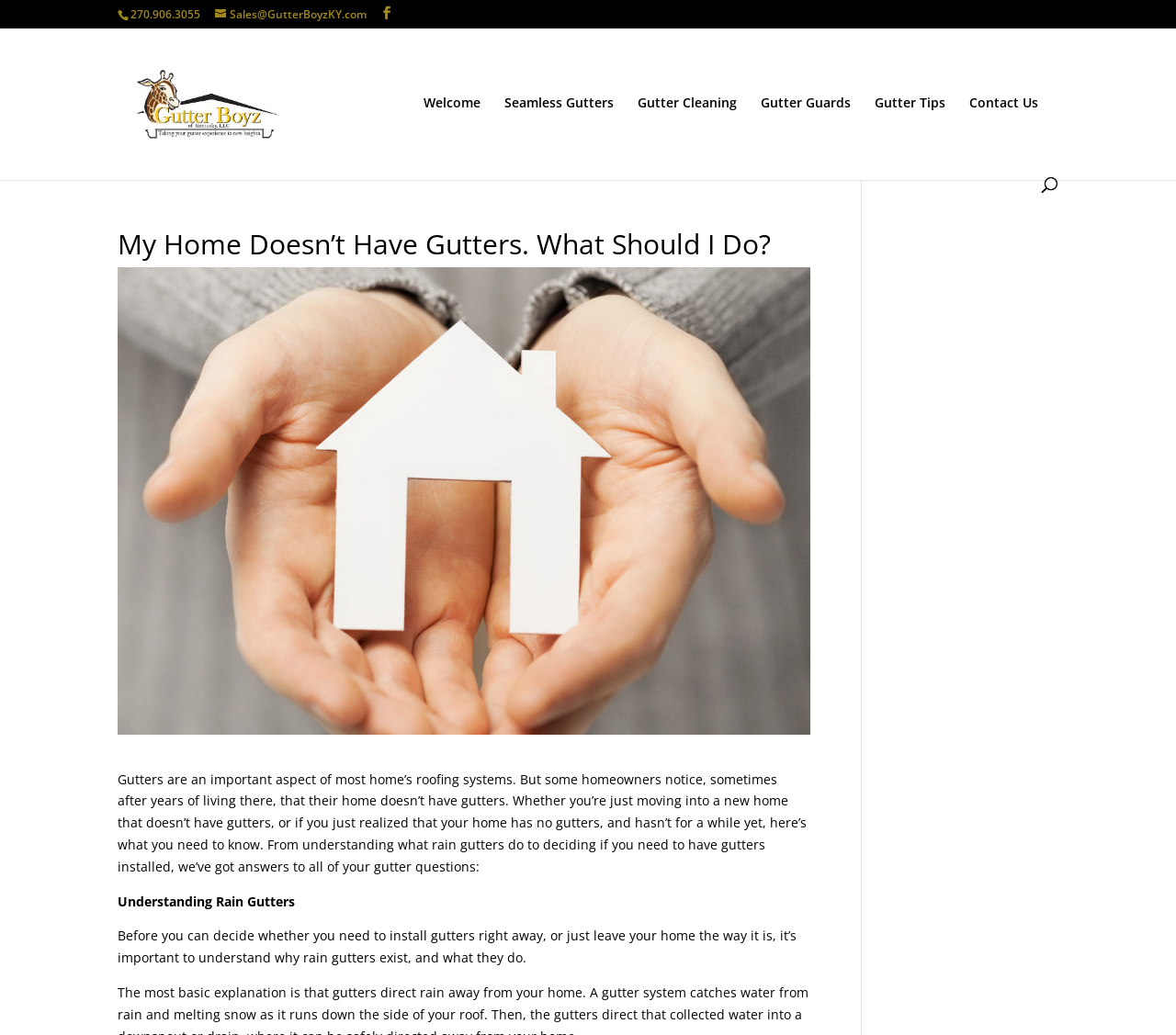Please identify the bounding box coordinates of the element's region that I should click in order to complete the following instruction: "Call the phone number". The bounding box coordinates consist of four float numbers between 0 and 1, i.e., [left, top, right, bottom].

[0.111, 0.006, 0.173, 0.021]